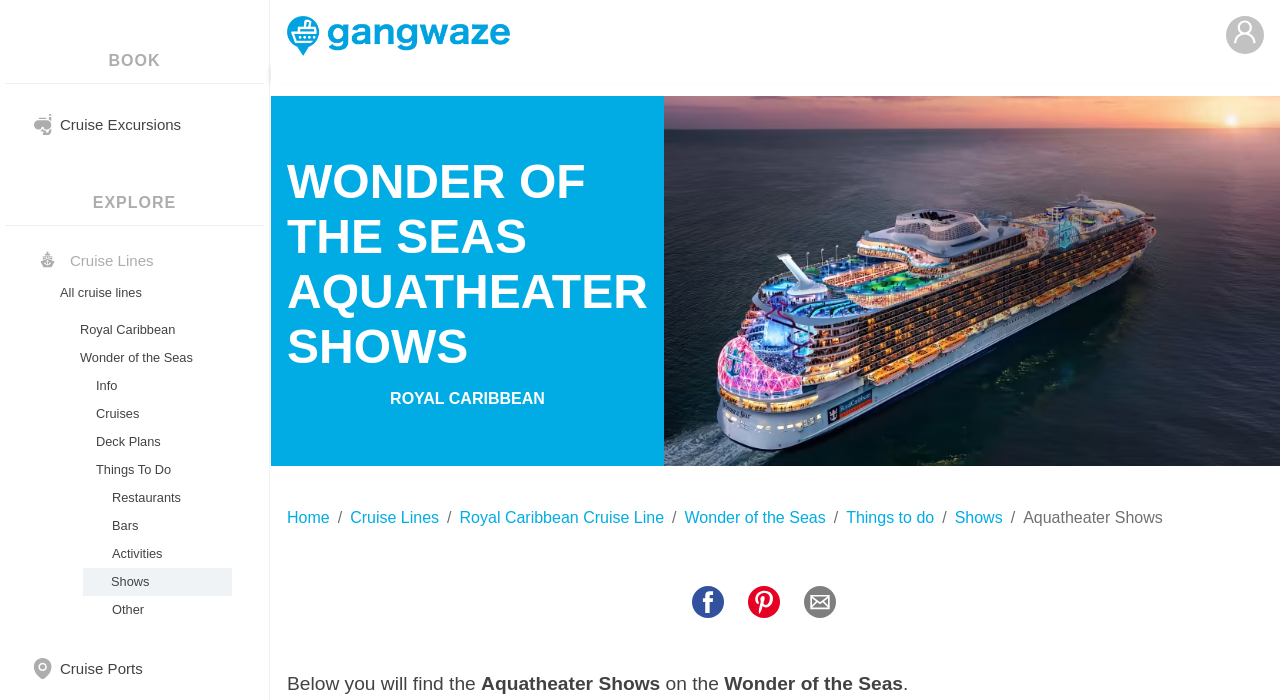Find the bounding box coordinates of the clickable area required to complete the following action: "Click on Cruise Excursions".

[0.047, 0.165, 0.142, 0.189]